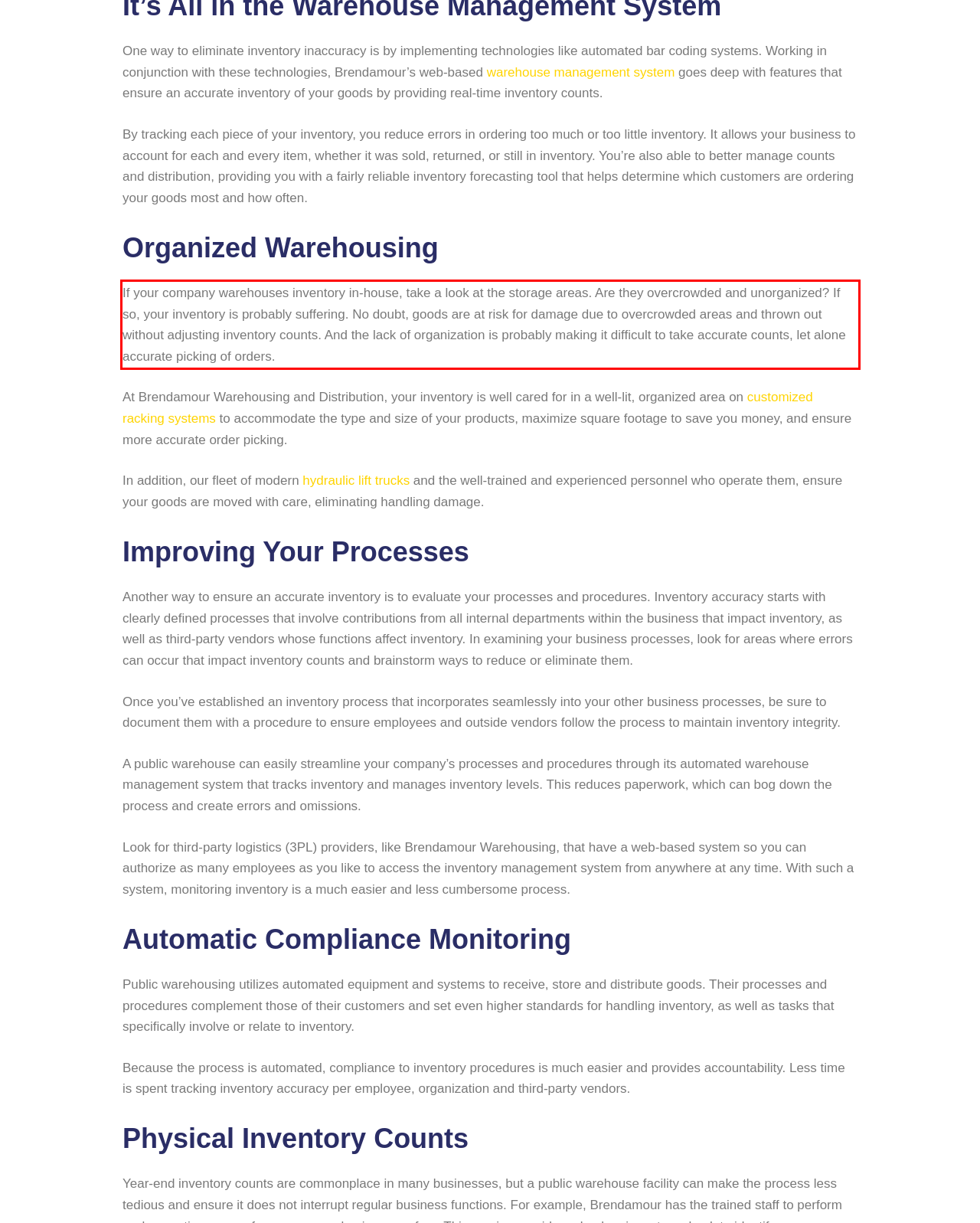Analyze the webpage screenshot and use OCR to recognize the text content in the red bounding box.

If your company warehouses inventory in-house, take a look at the storage areas. Are they overcrowded and unorganized? If so, your inventory is probably suffering. No doubt, goods are at risk for damage due to overcrowded areas and thrown out without adjusting inventory counts. And the lack of organization is probably making it difficult to take accurate counts, let alone accurate picking of orders.